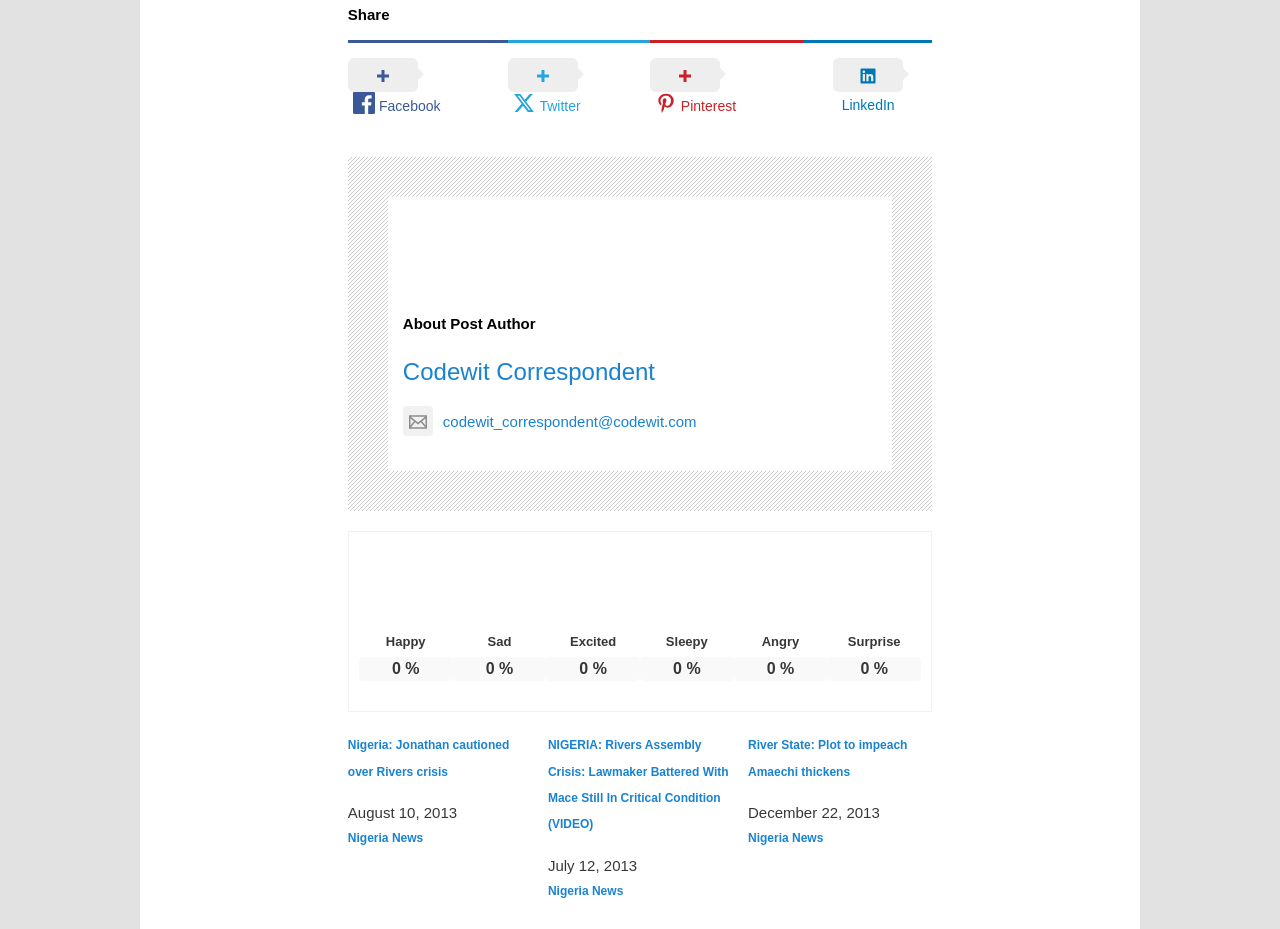Respond to the question below with a single word or phrase:
What is the author of the post?

Codewit Correspondent